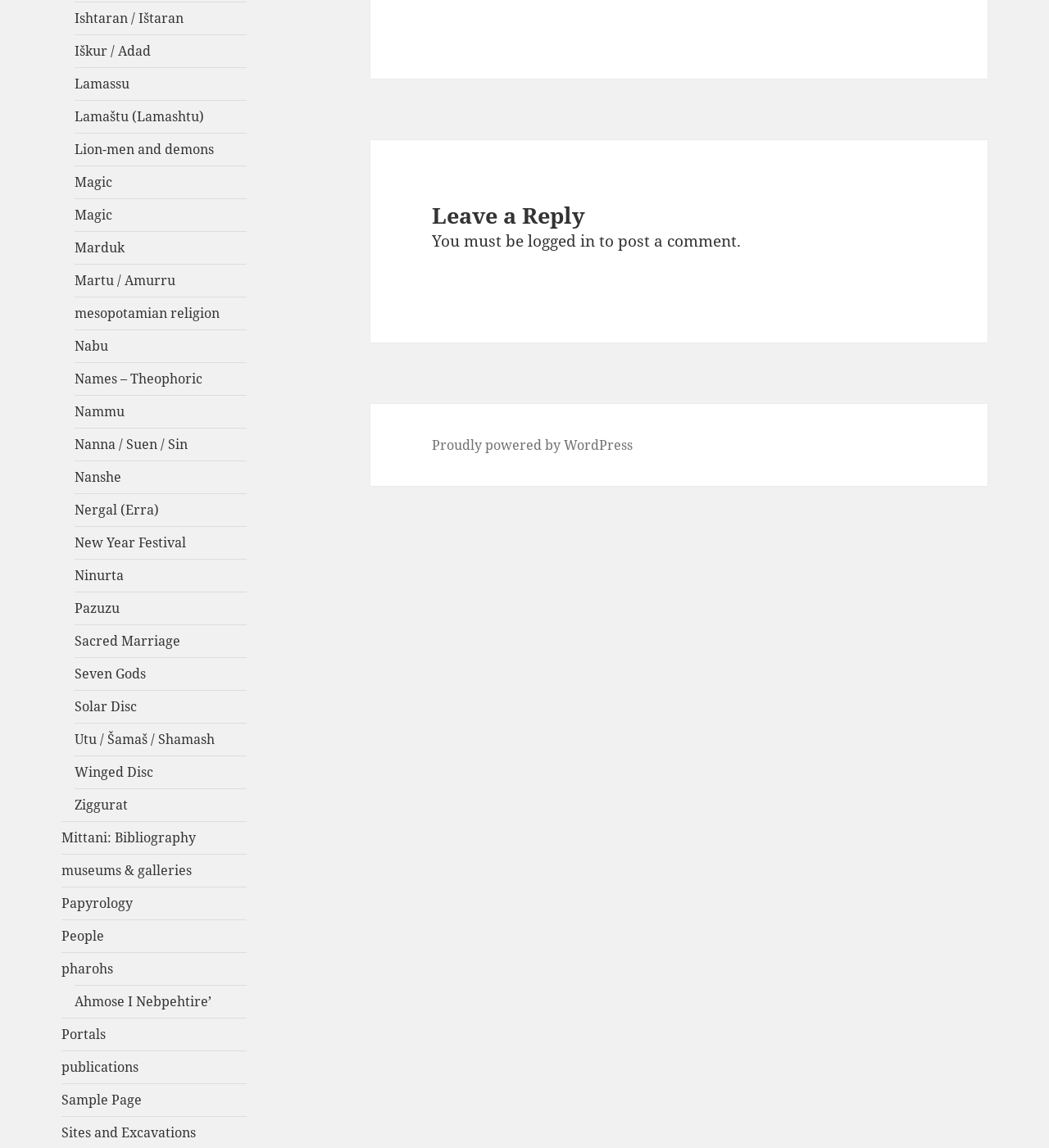Use a single word or phrase to respond to the question:
What type of links are listed on the left side of the webpage?

Religious concepts